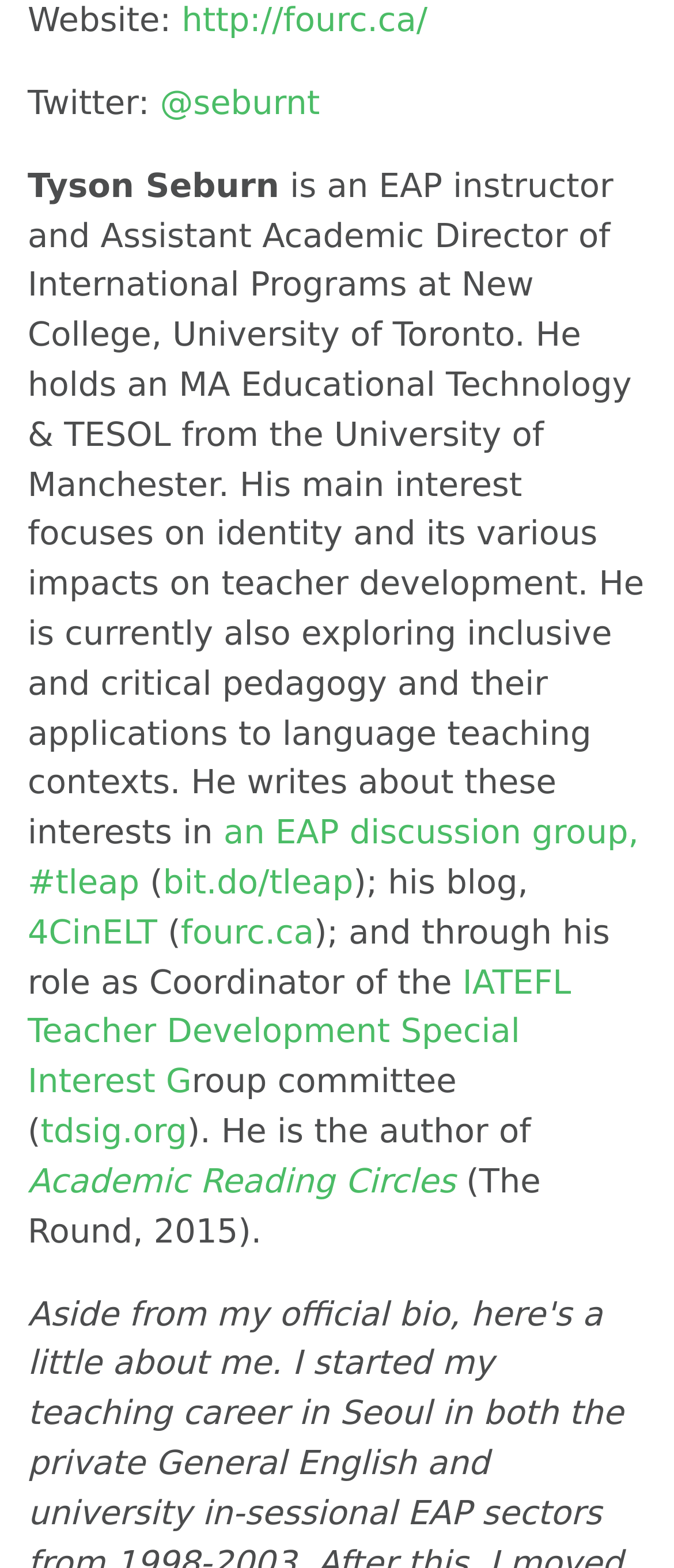Identify the bounding box coordinates of the region that should be clicked to execute the following instruction: "Visit Tyson Seburn's Twitter page".

[0.237, 0.053, 0.475, 0.078]